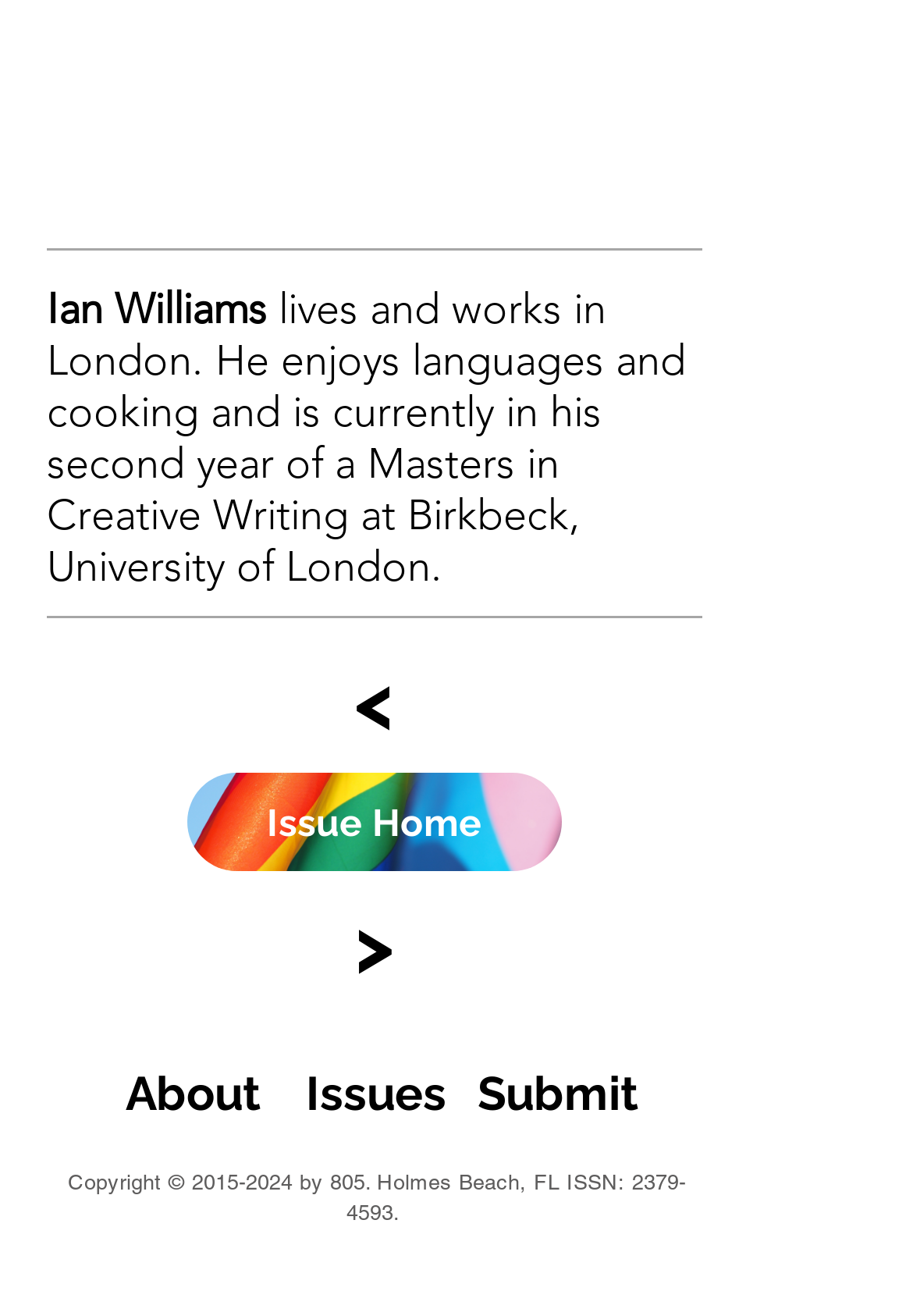Please answer the following query using a single word or phrase: 
Where does the author live?

London